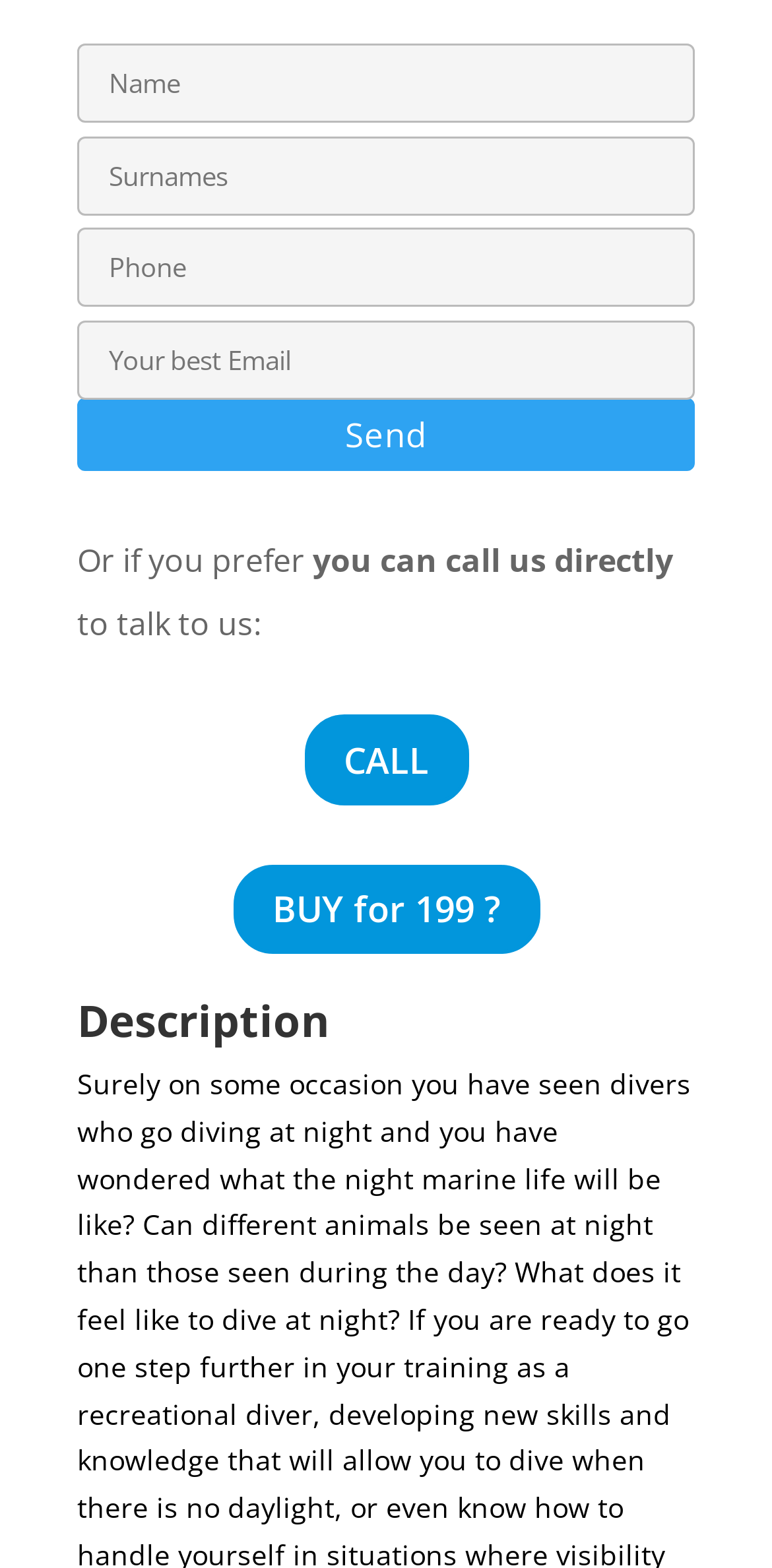What is the section below the form about?
Give a one-word or short-phrase answer derived from the screenshot.

Description